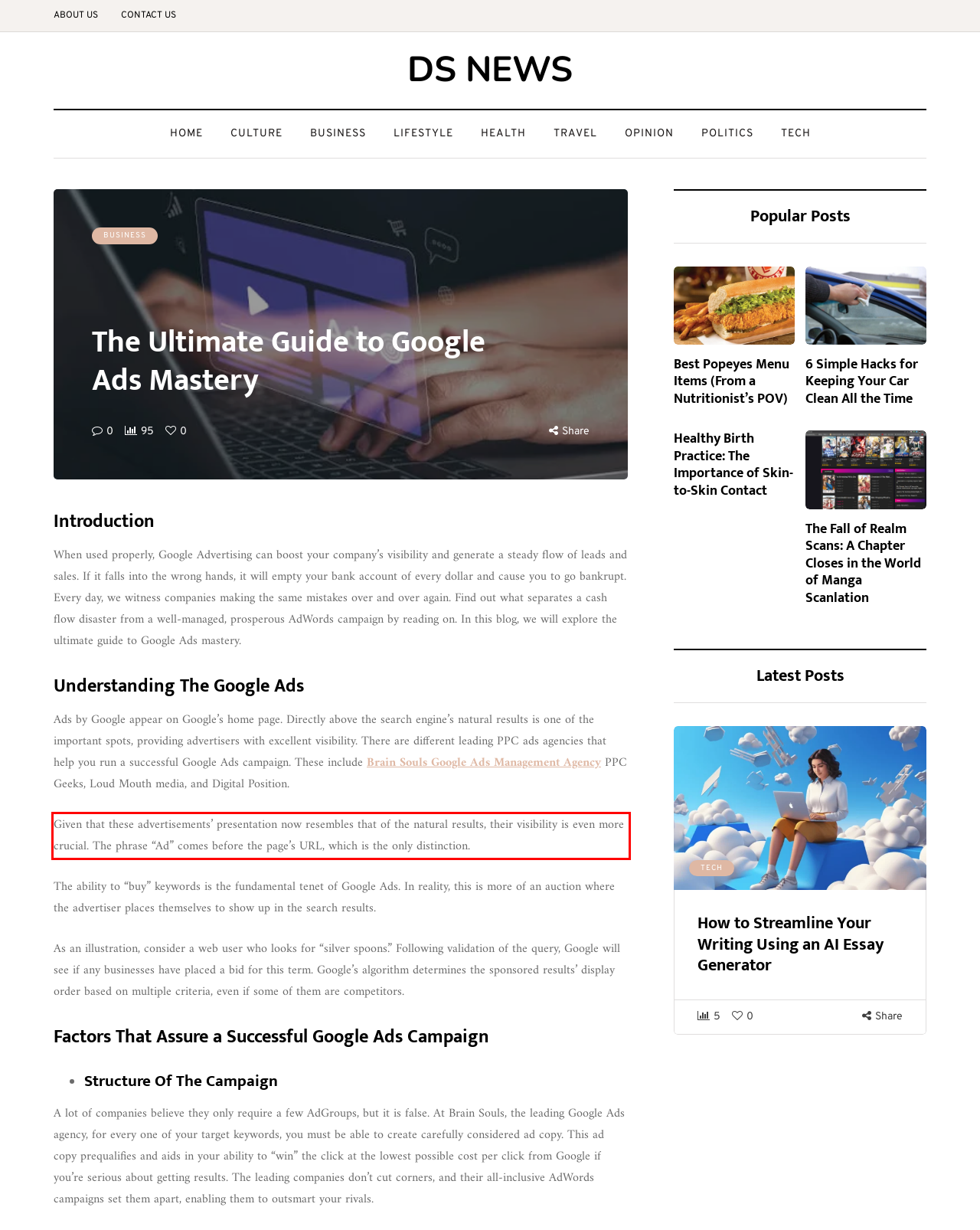In the given screenshot, locate the red bounding box and extract the text content from within it.

Given that these advertisements’ presentation now resembles that of the natural results, their visibility is even more crucial. The phrase “Ad” comes before the page’s URL, which is the only distinction.